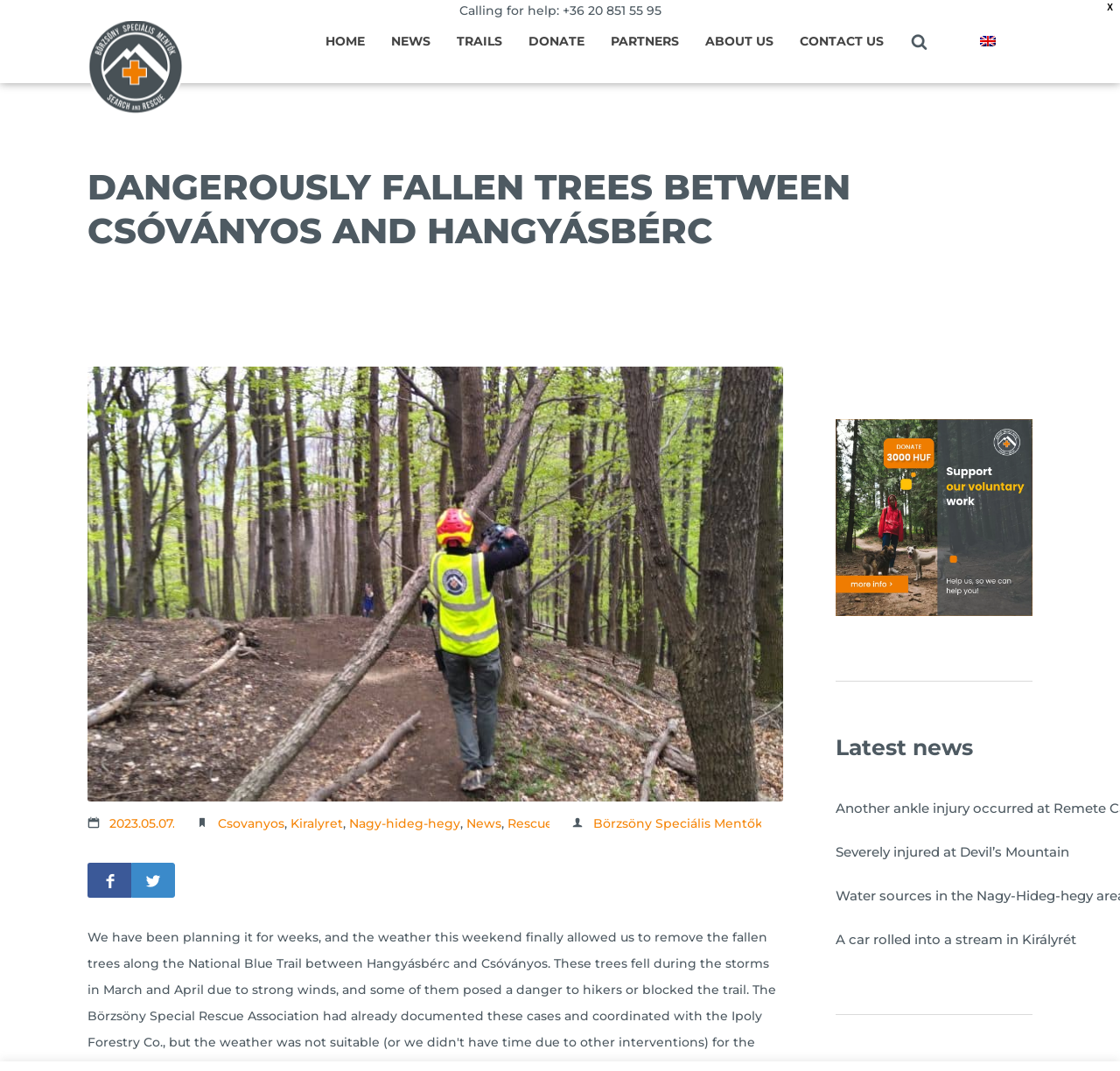Locate the UI element described as follows: "Rescue". Return the bounding box coordinates as four float numbers between 0 and 1 in the order [left, top, right, bottom].

[0.453, 0.761, 0.494, 0.776]